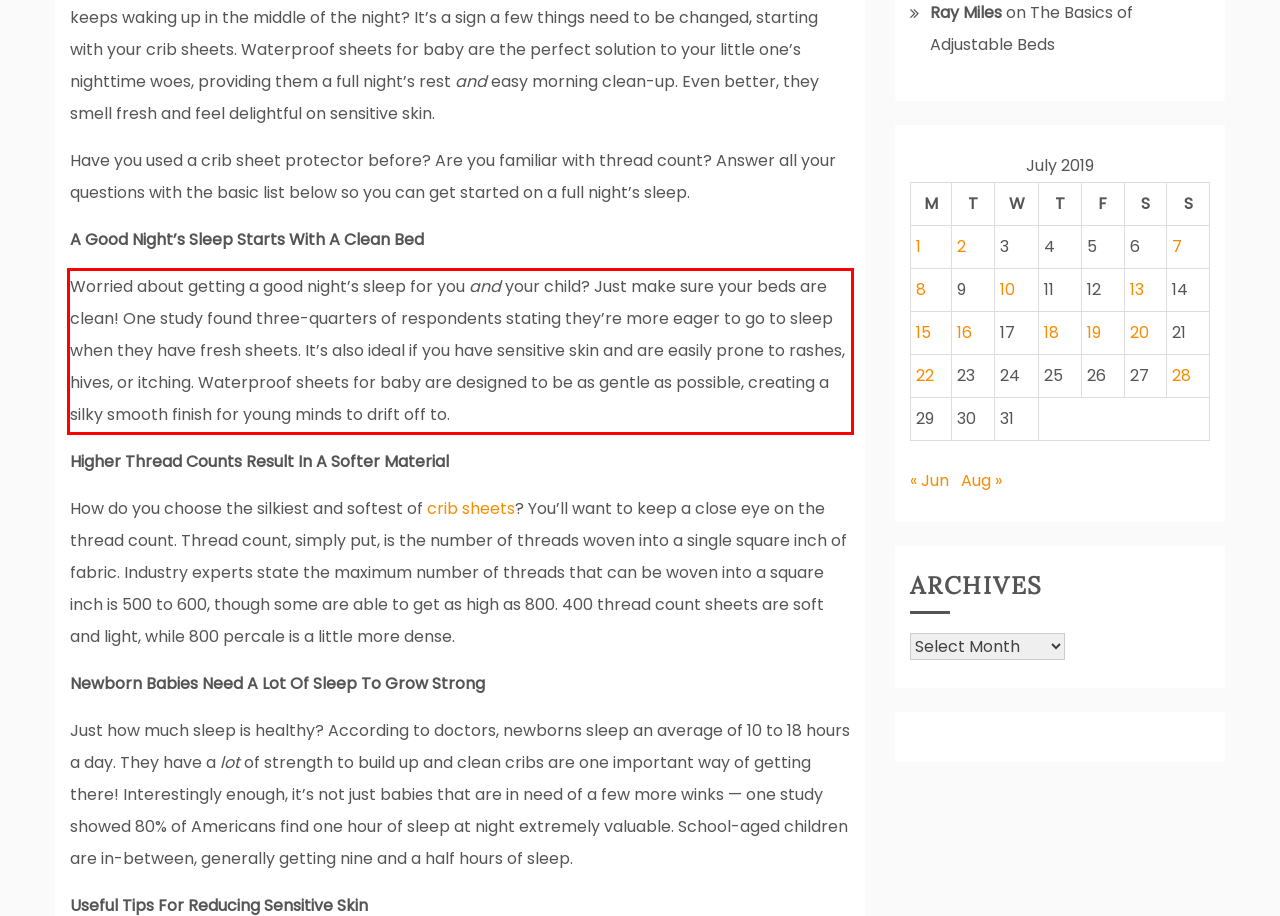Please analyze the screenshot of a webpage and extract the text content within the red bounding box using OCR.

Worried about getting a good night’s sleep for you and your child? Just make sure your beds are clean! One study found three-quarters of respondents stating they’re more eager to go to sleep when they have fresh sheets. It’s also ideal if you have sensitive skin and are easily prone to rashes, hives, or itching. Waterproof sheets for baby are designed to be as gentle as possible, creating a silky smooth finish for young minds to drift off to.